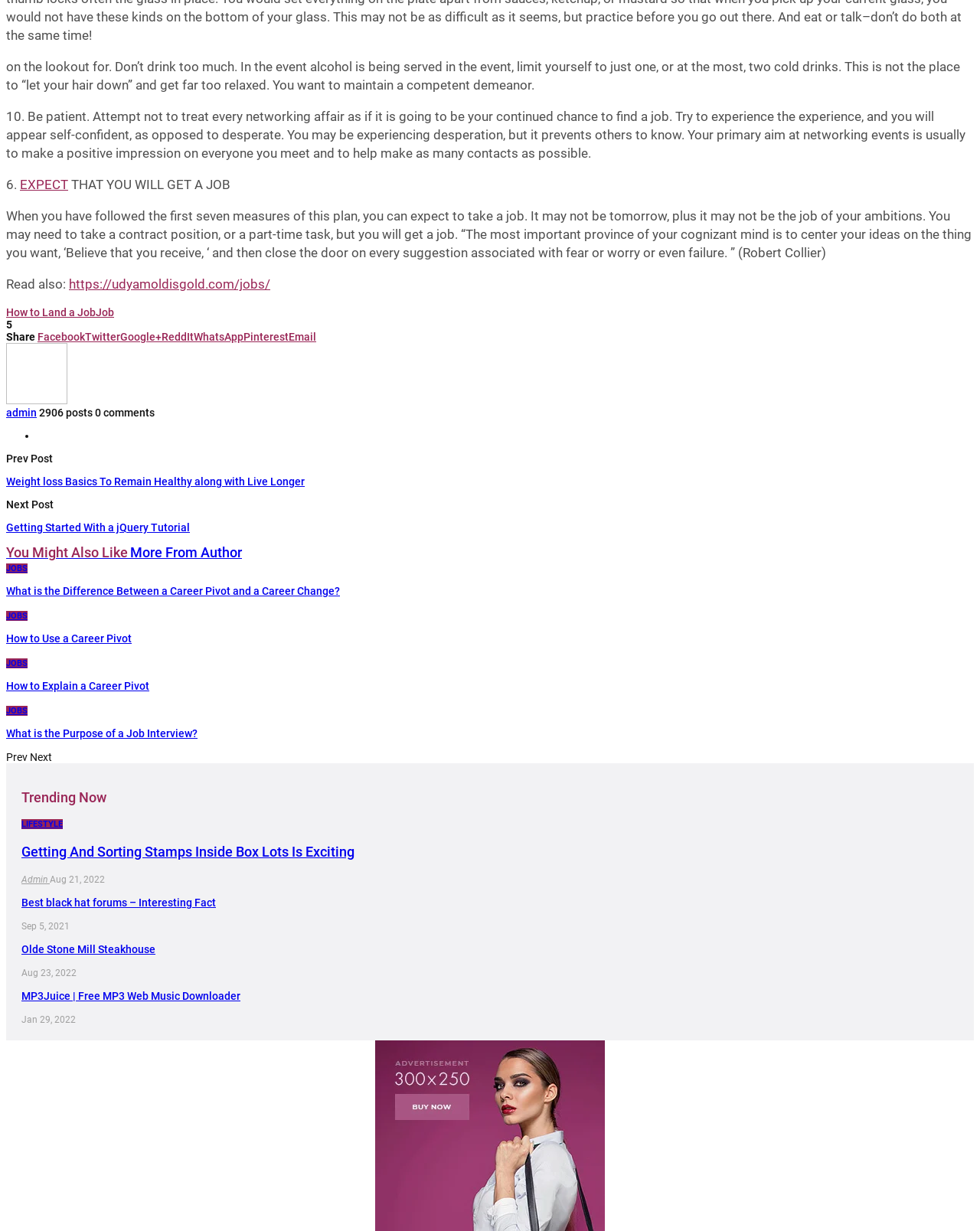Please locate the bounding box coordinates of the element's region that needs to be clicked to follow the instruction: "Share on Facebook". The bounding box coordinates should be provided as four float numbers between 0 and 1, i.e., [left, top, right, bottom].

[0.038, 0.136, 0.087, 0.146]